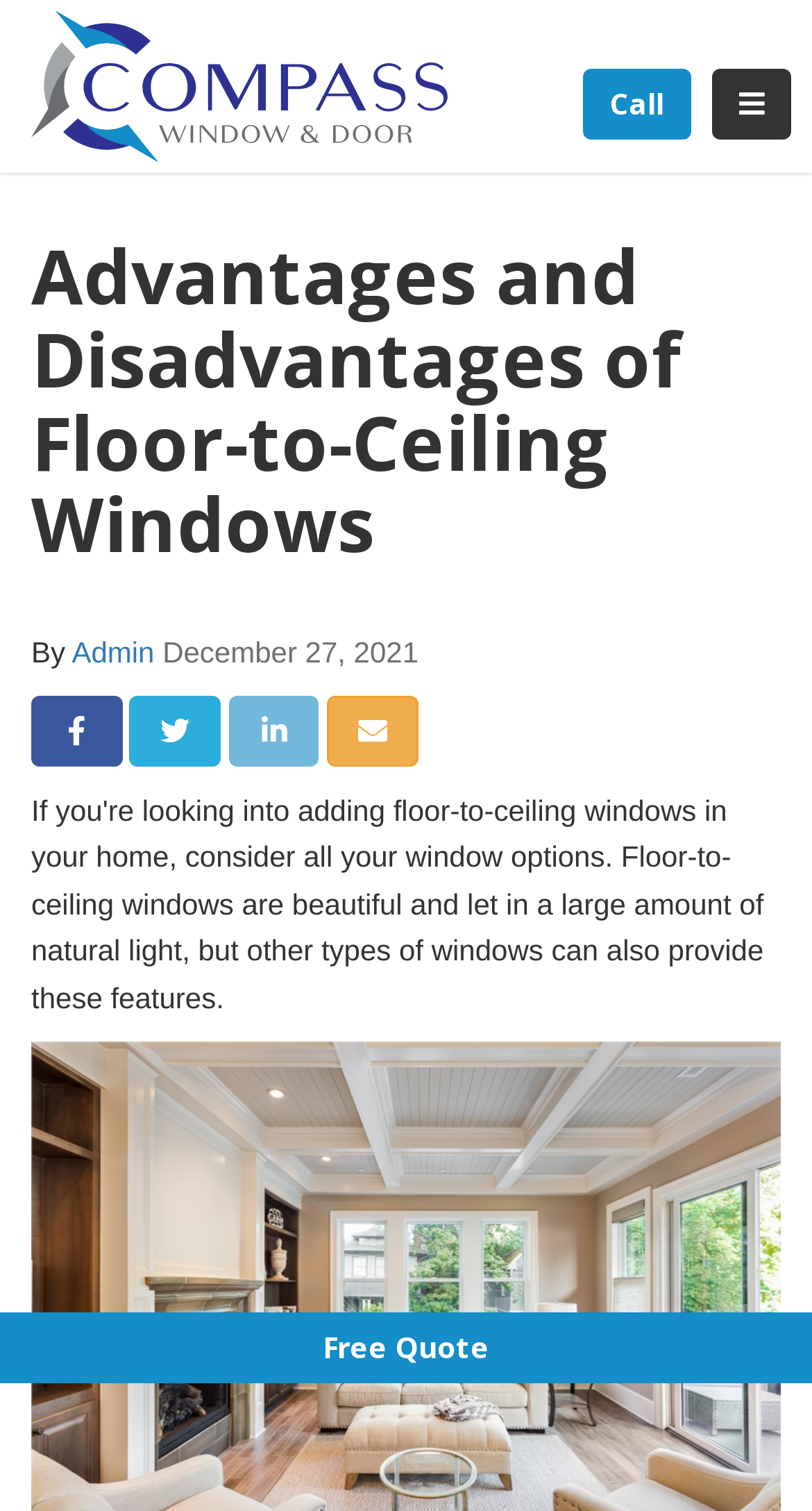Please find the bounding box coordinates of the element's region to be clicked to carry out this instruction: "Toggle navigation".

[0.877, 0.045, 0.974, 0.092]